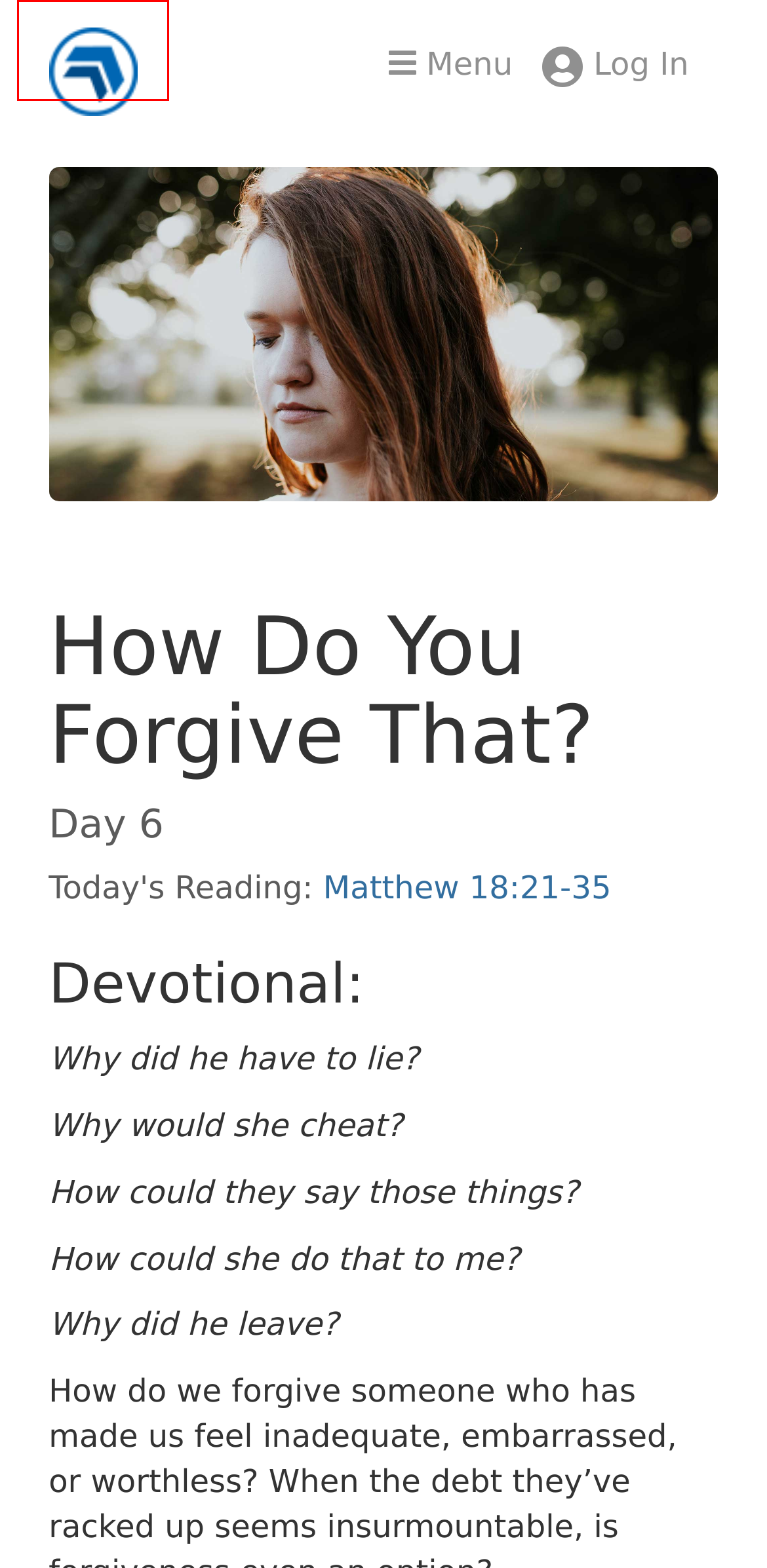Review the screenshot of a webpage that includes a red bounding box. Choose the webpage description that best matches the new webpage displayed after clicking the element within the bounding box. Here are the candidates:
A. Child Dedication | Bedford Alliance Church
B. Study | NewSpring.cc
C. Privacy Policy | Bedford Alliance Church
D. Give | Bedford Alliance Church
E. Weddings | Bedford Alliance Church
F. Contact Us | Bedford Alliance Church
G. Bedford Alliance Church Apparel Store | The Letterman | powered by OrderMyGear
H. Bedford Alliance Church | Bedford Alliance Church

H